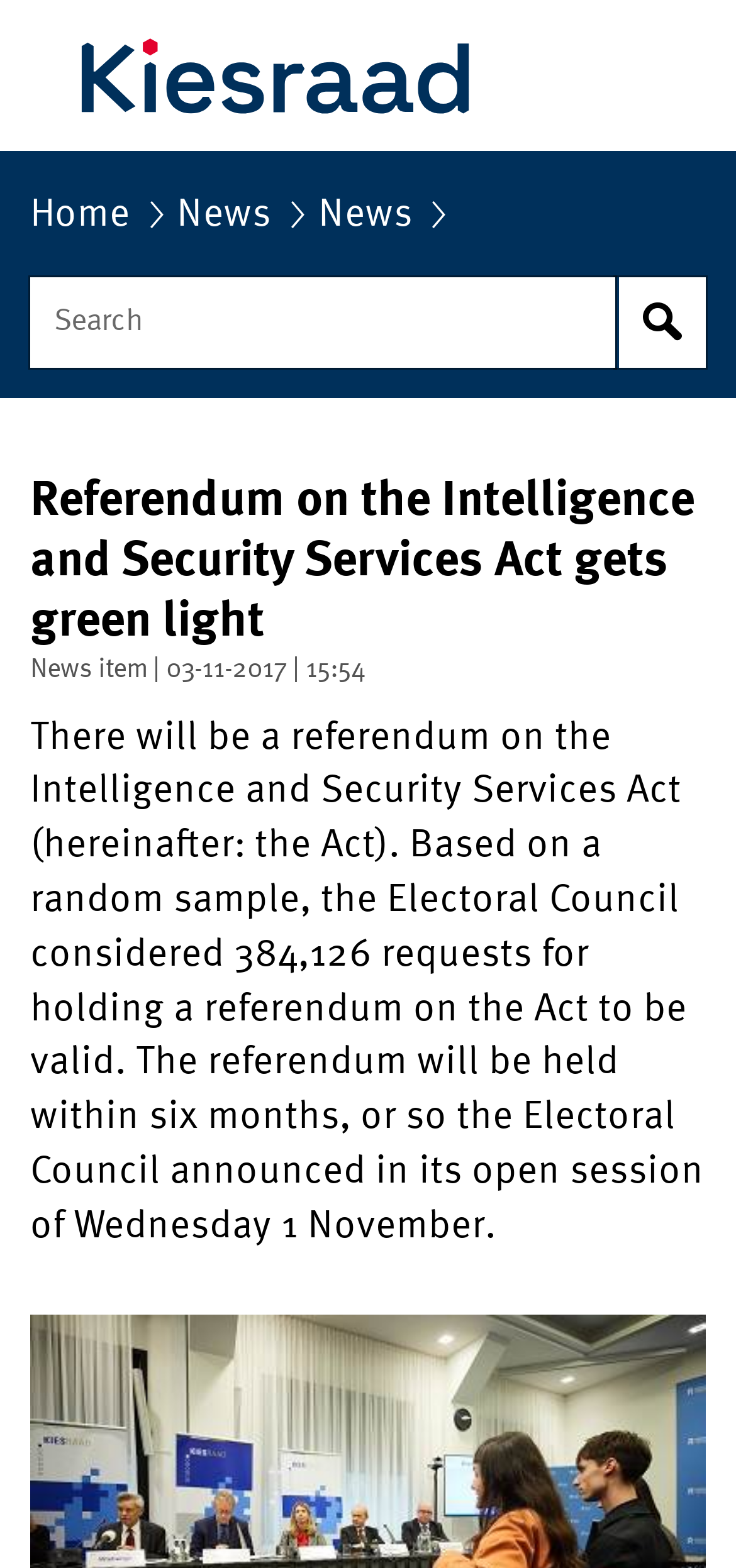How many requests for holding a referendum were considered valid?
Answer the question with a detailed and thorough explanation.

I found the number of requests by reading the text 'Based on a random sample, the Electoral Council considered 384,126 requests for holding a referendum on the Act to be valid.' which is located in the main content of the webpage.